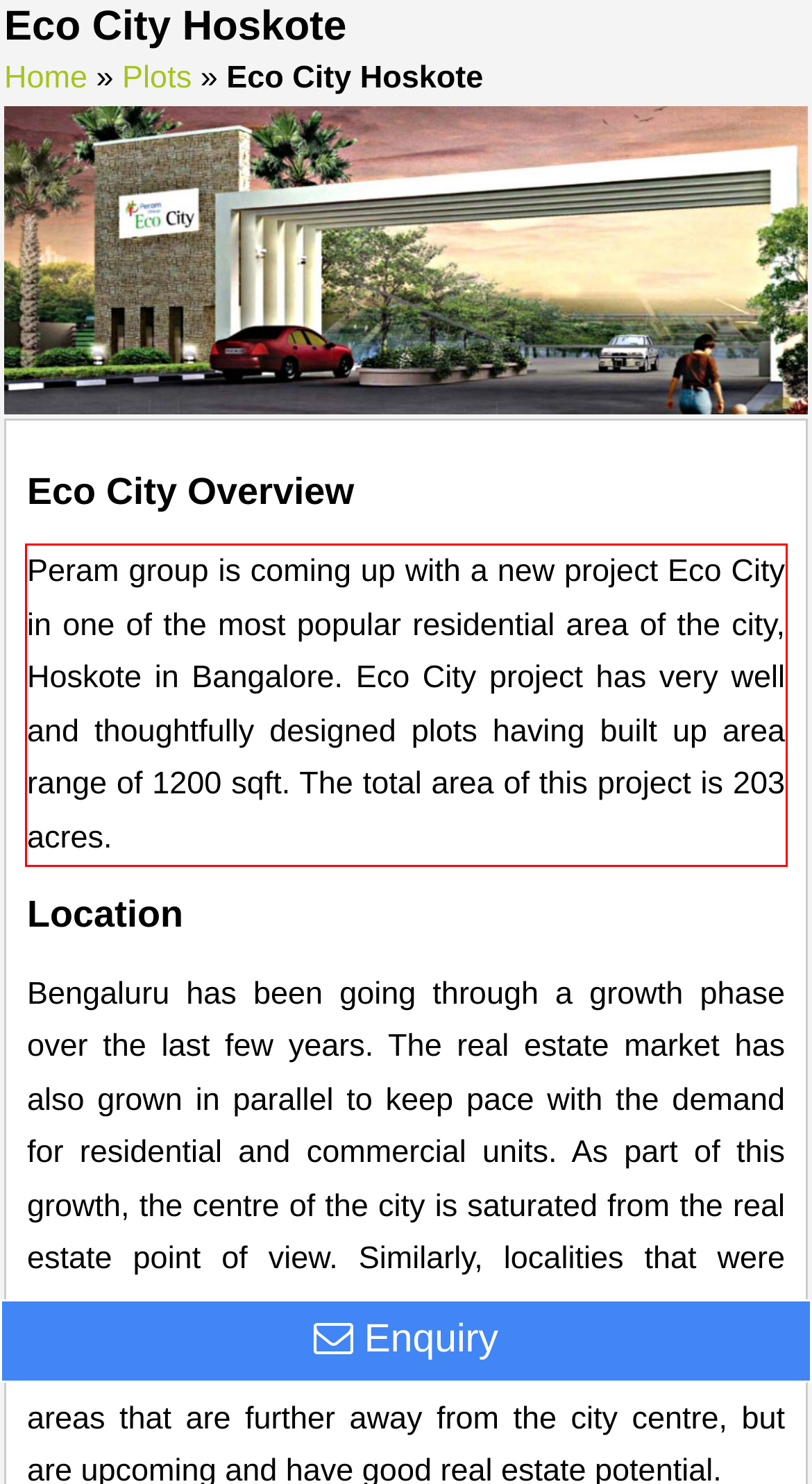Please look at the webpage screenshot and extract the text enclosed by the red bounding box.

Peram group is coming up with a new project Eco City in one of the most popular residential area of the city, Hoskote in Bangalore. Eco City project has very well and thoughtfully designed plots having built up area range of 1200 sqft. The total area of this project is 203 acres.